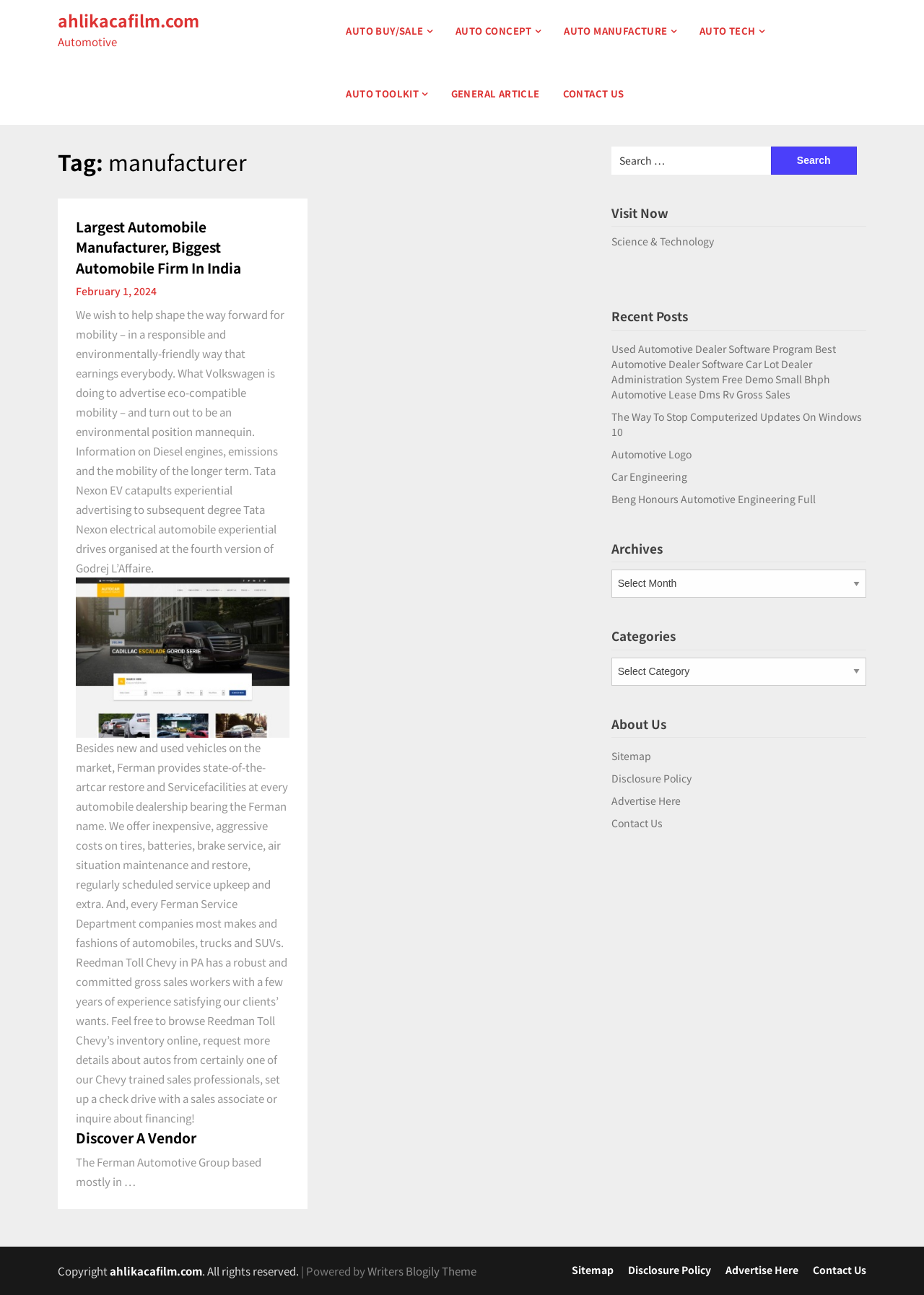What is the main topic of this website?
From the image, provide a succinct answer in one word or a short phrase.

Automotive